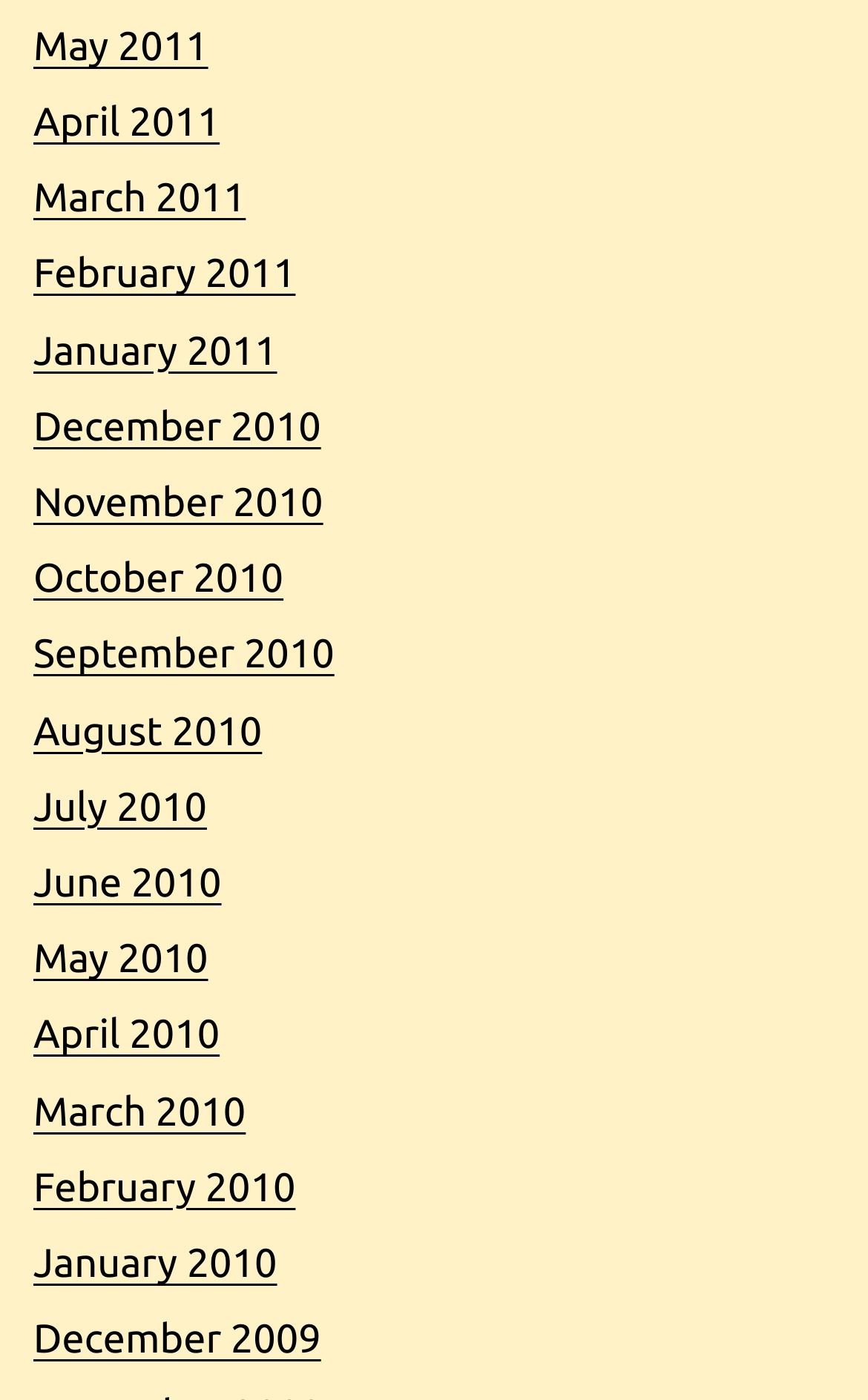Identify the bounding box coordinates of the clickable region necessary to fulfill the following instruction: "view May 2011". The bounding box coordinates should be four float numbers between 0 and 1, i.e., [left, top, right, bottom].

[0.038, 0.017, 0.24, 0.049]